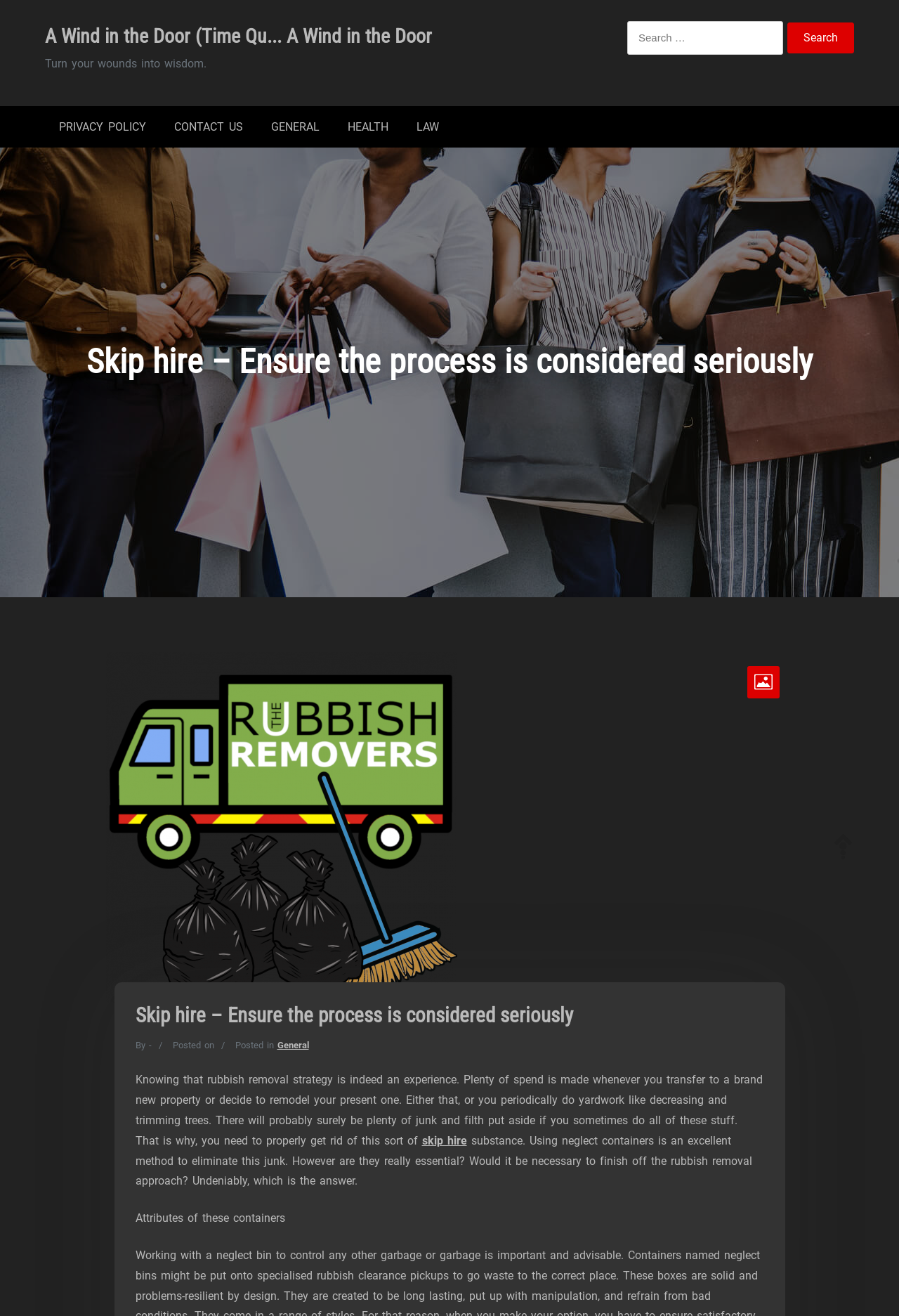Find the bounding box coordinates for the area that must be clicked to perform this action: "Click on the link A Wind in the Door".

[0.05, 0.019, 0.48, 0.036]